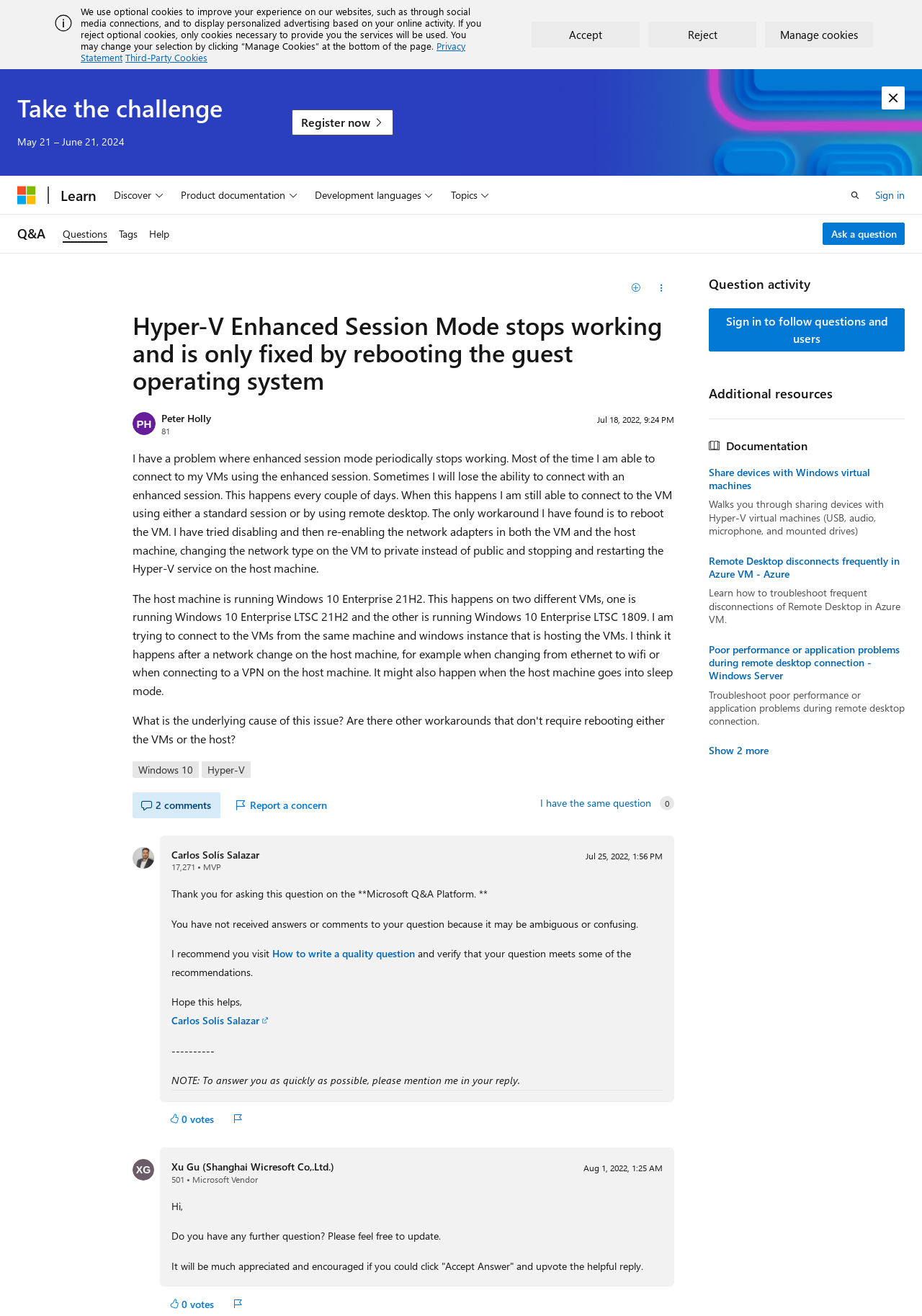Given the description of the UI element: "Report a concern", predict the bounding box coordinates in the form of [left, top, right, bottom], with each value being a float between 0 and 1.

[0.244, 0.982, 0.272, 0.999]